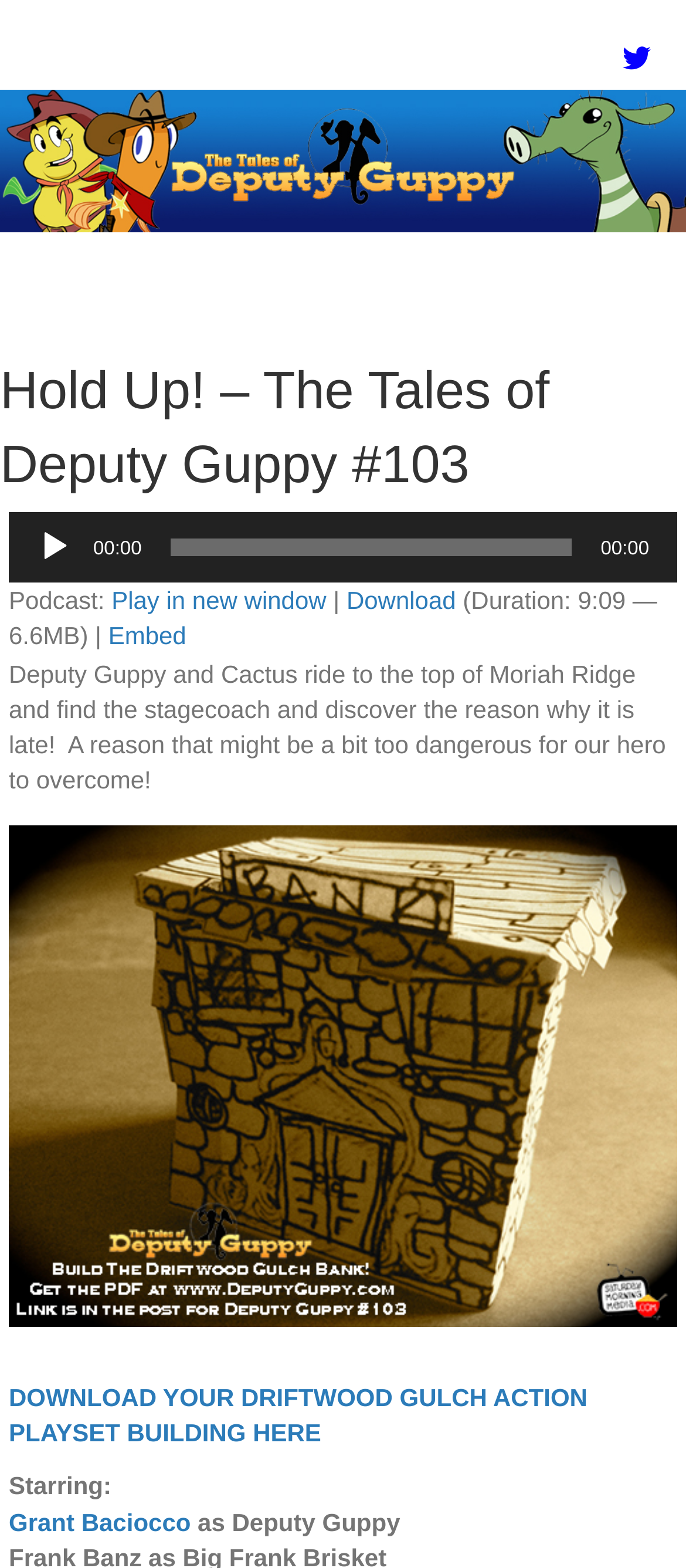Please specify the bounding box coordinates of the element that should be clicked to execute the given instruction: 'Embed the podcast'. Ensure the coordinates are four float numbers between 0 and 1, expressed as [left, top, right, bottom].

[0.158, 0.397, 0.272, 0.414]